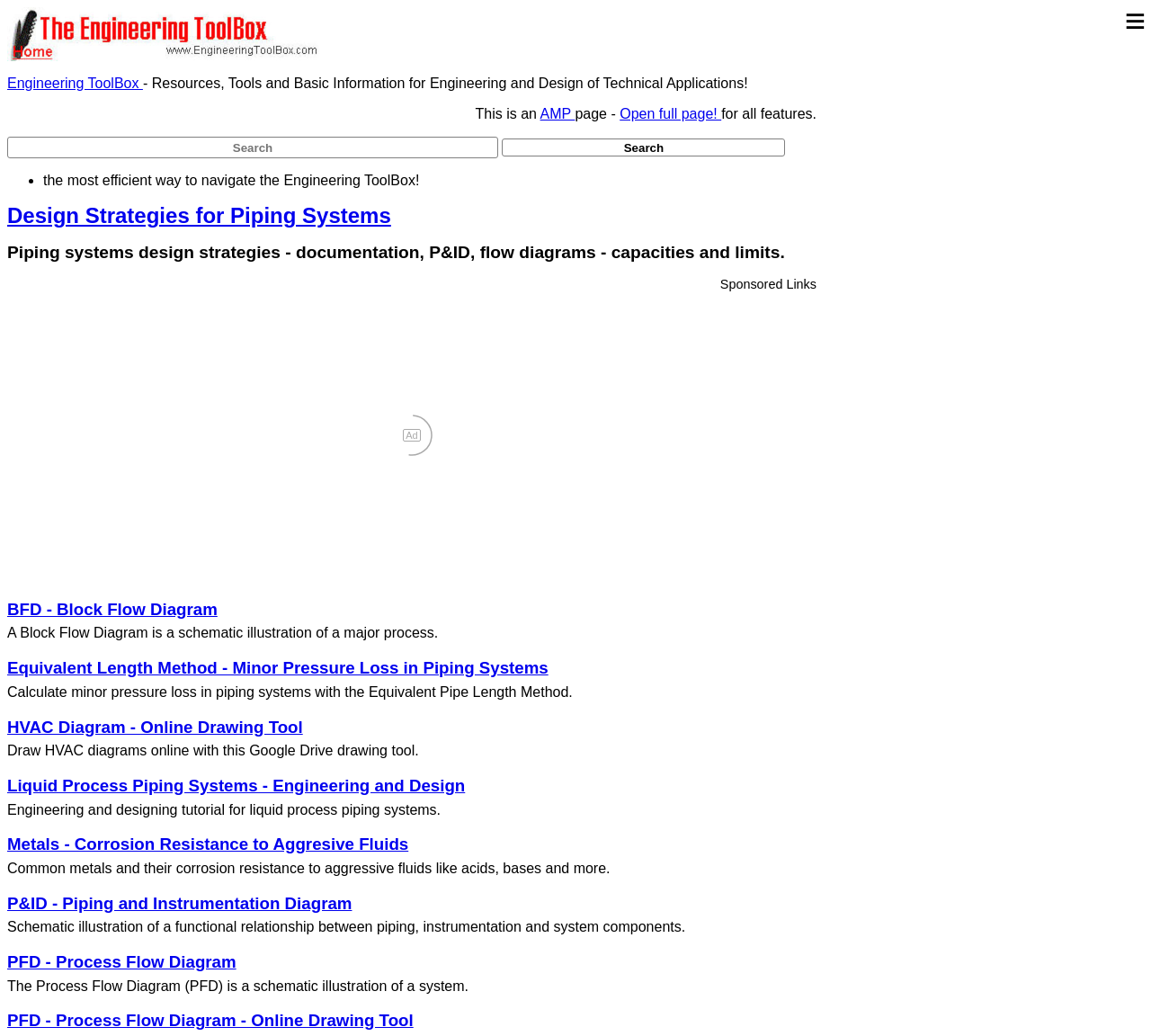Please give a succinct answer using a single word or phrase:
What is the Equivalent Length Method used for?

To calculate minor pressure loss